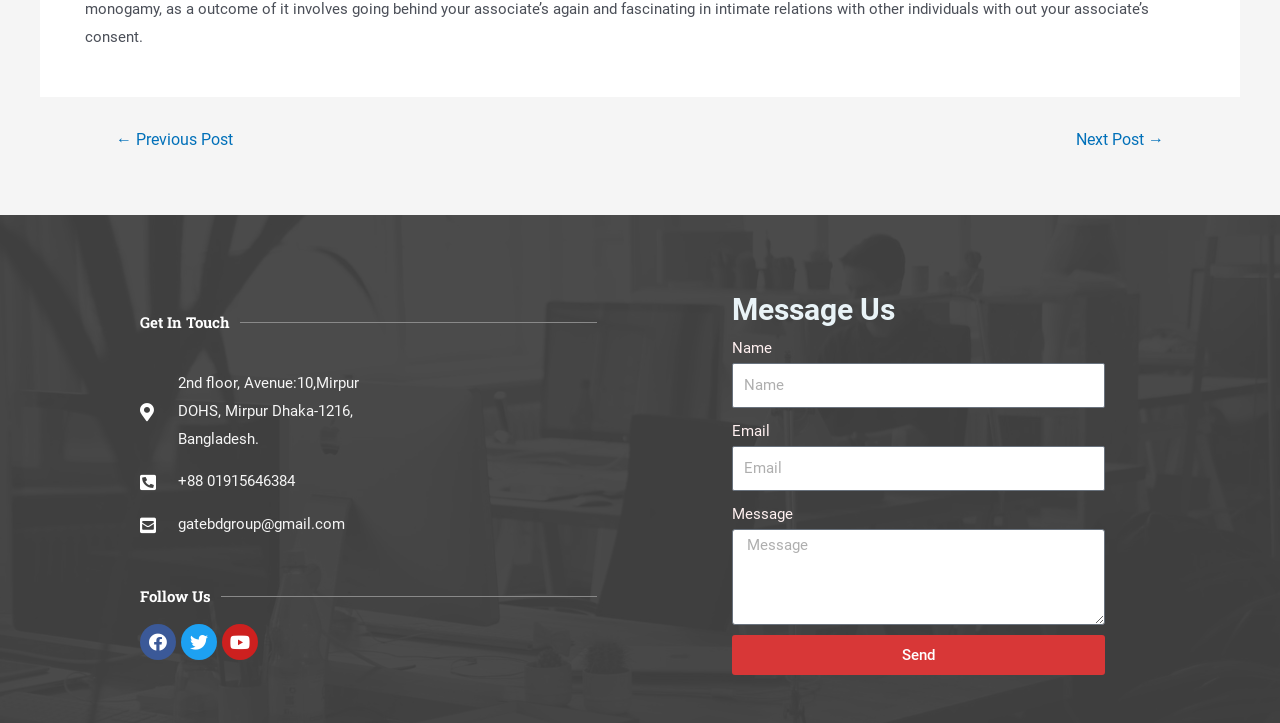Please find the bounding box coordinates of the clickable region needed to complete the following instruction: "Click on the link to view Wild at Heart interviews and articles". The bounding box coordinates must consist of four float numbers between 0 and 1, i.e., [left, top, right, bottom].

None